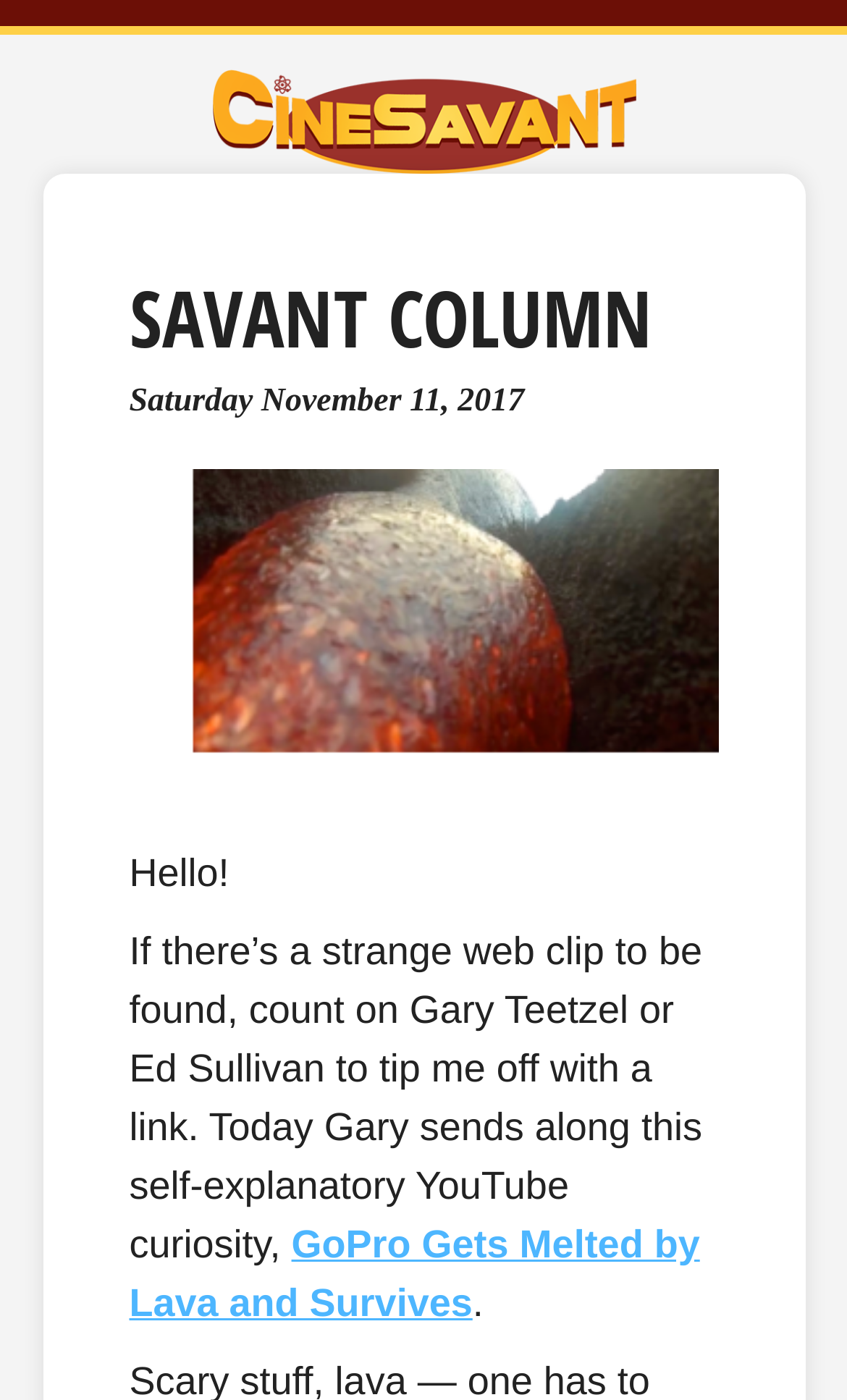Using the provided description Savant Column, find the bounding box coordinates for the UI element. Provide the coordinates in (top-left x, top-left y, bottom-right x, bottom-right y) format, ensuring all values are between 0 and 1.

[0.153, 0.19, 0.771, 0.266]